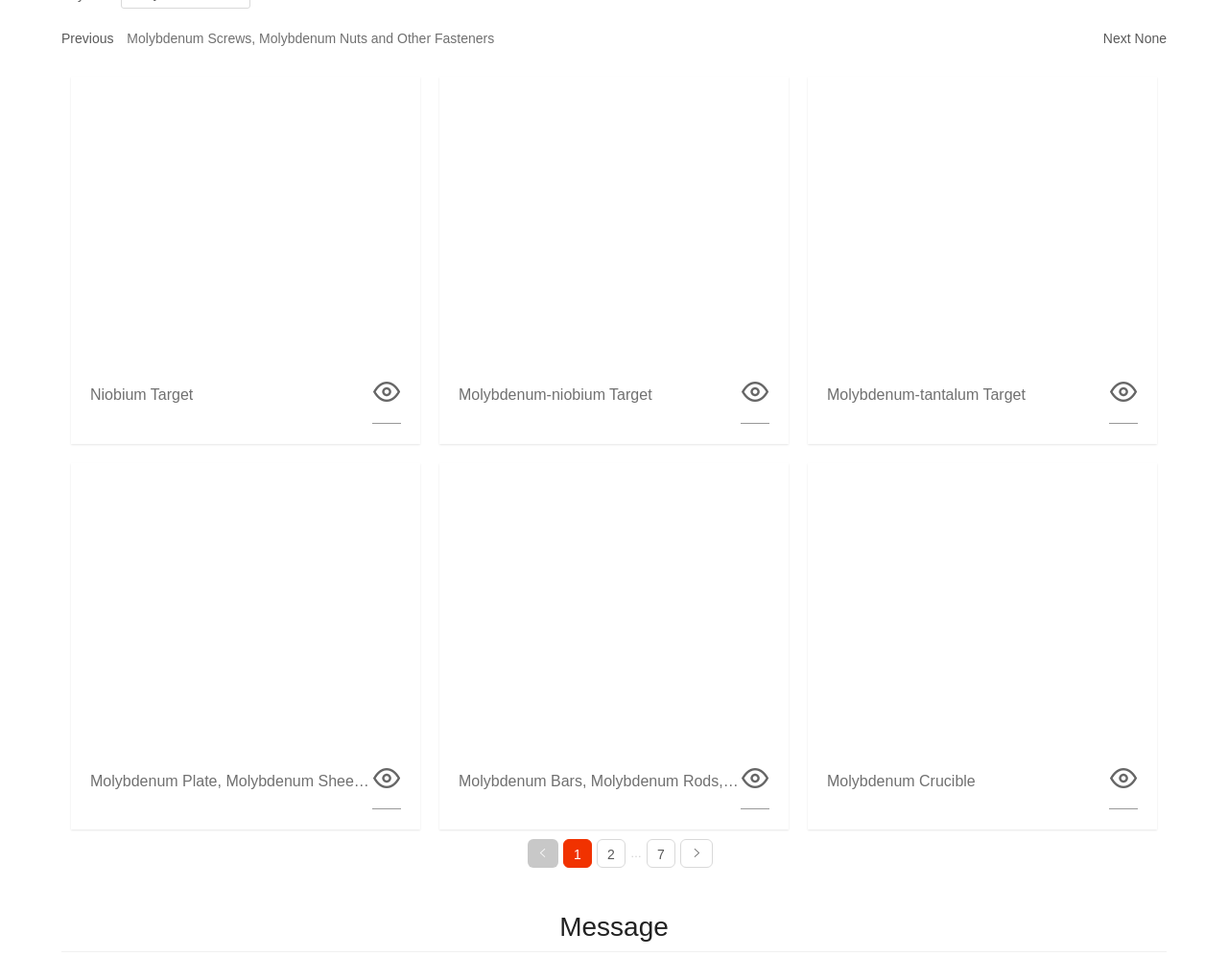Answer the question using only one word or a concise phrase: What is the purpose of the 'Message' text?

Notification or alert